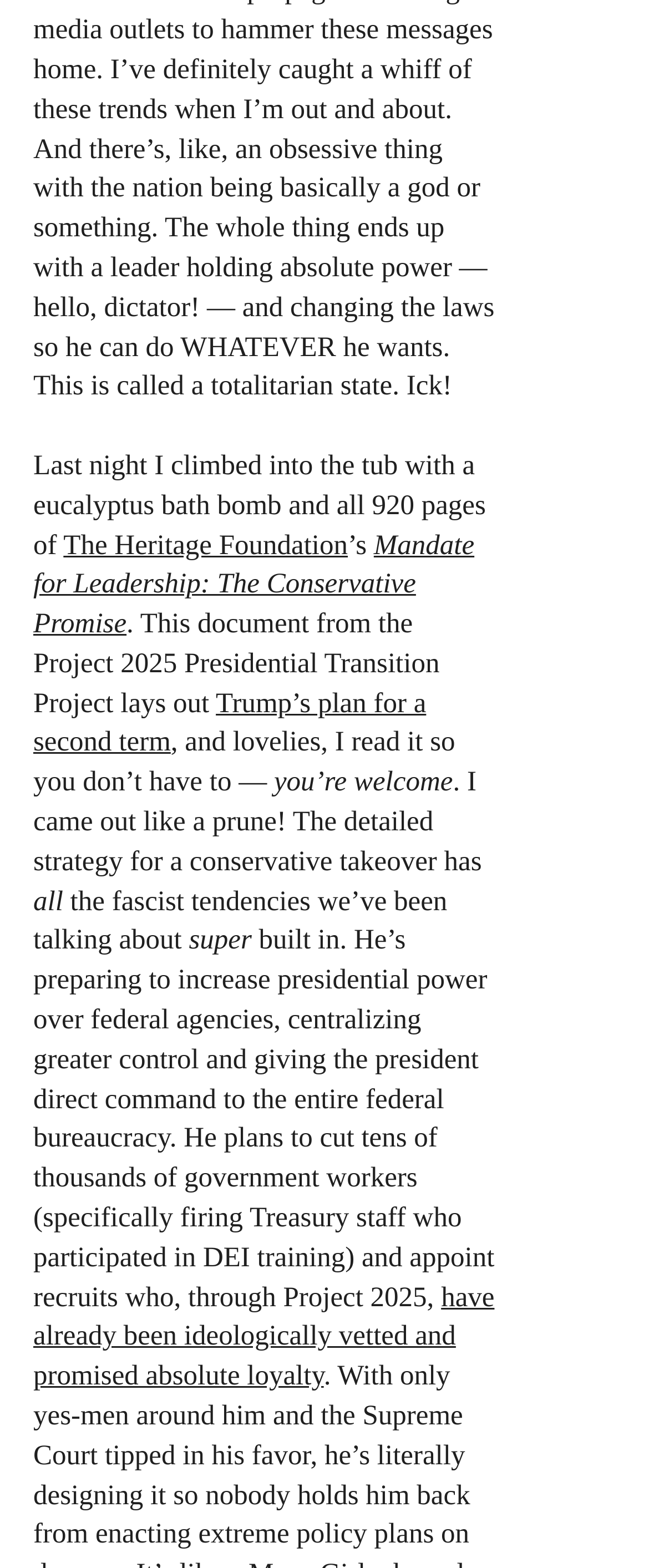Please determine the bounding box coordinates for the element with the description: "The Heritage Foundation".

[0.098, 0.337, 0.536, 0.357]